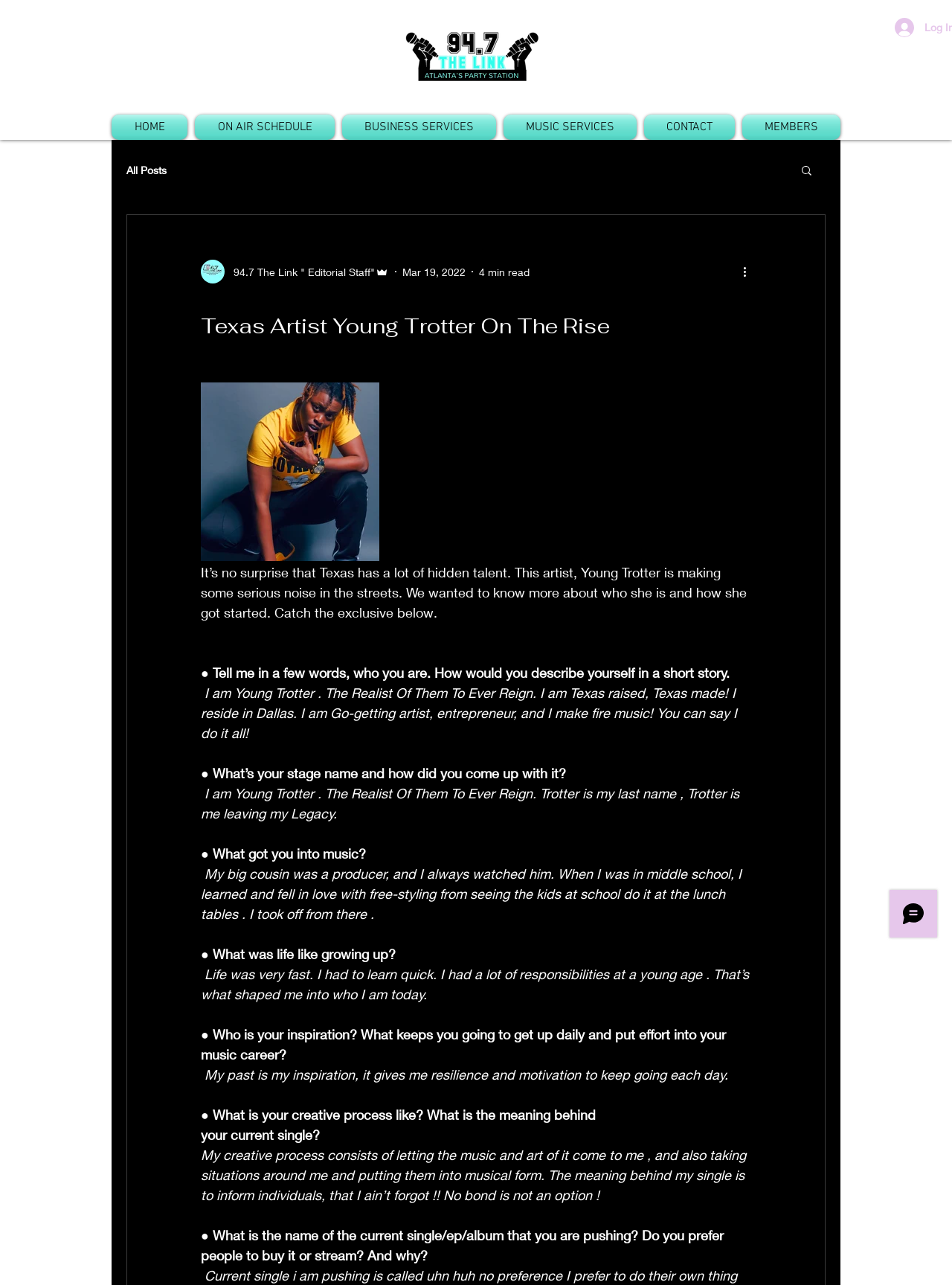For the given element description CONTACT, determine the bounding box coordinates of the UI element. The coordinates should follow the format (top-left x, top-left y, bottom-right x, bottom-right y) and be within the range of 0 to 1.

[0.673, 0.089, 0.776, 0.109]